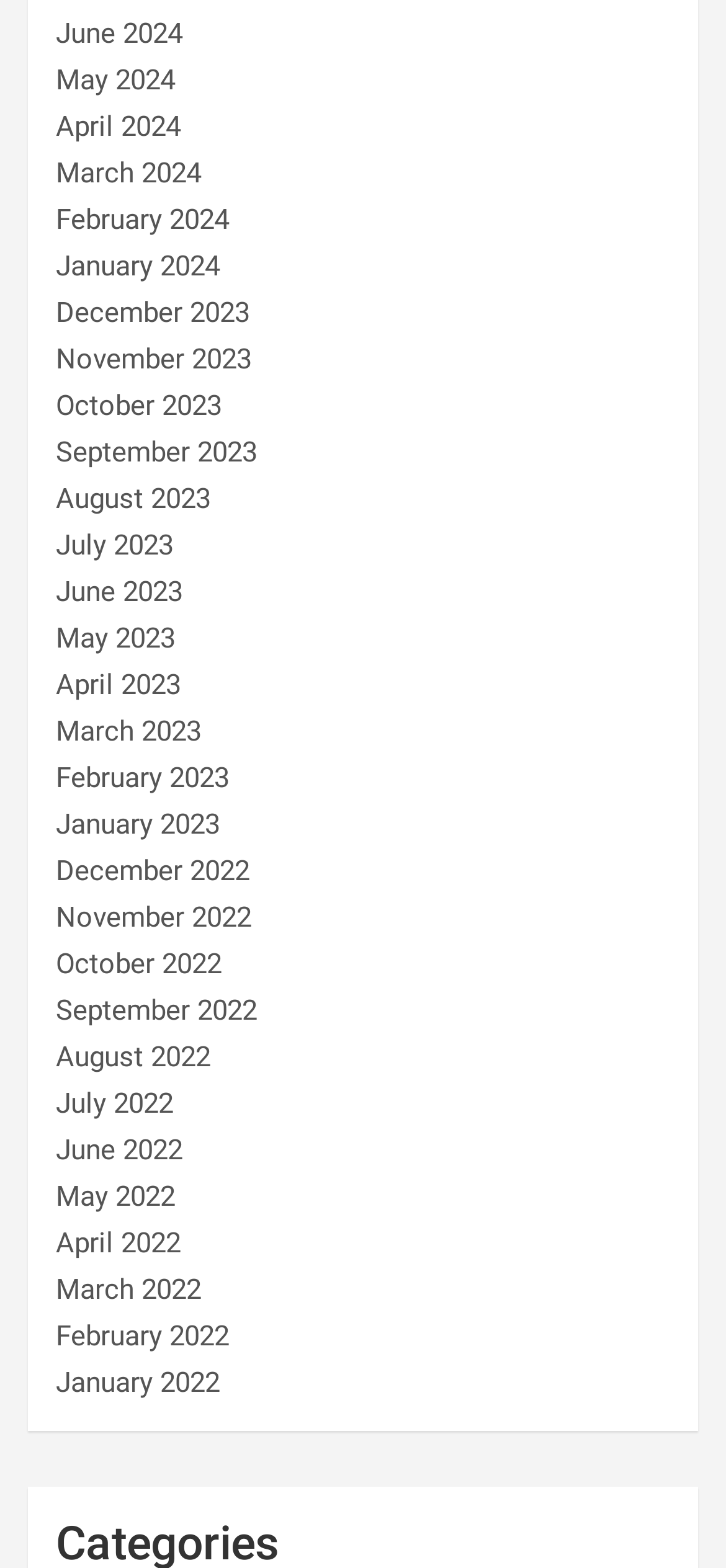Please identify the bounding box coordinates of the region to click in order to complete the given instruction: "Check December 2022". The coordinates should be four float numbers between 0 and 1, i.e., [left, top, right, bottom].

[0.077, 0.544, 0.344, 0.566]